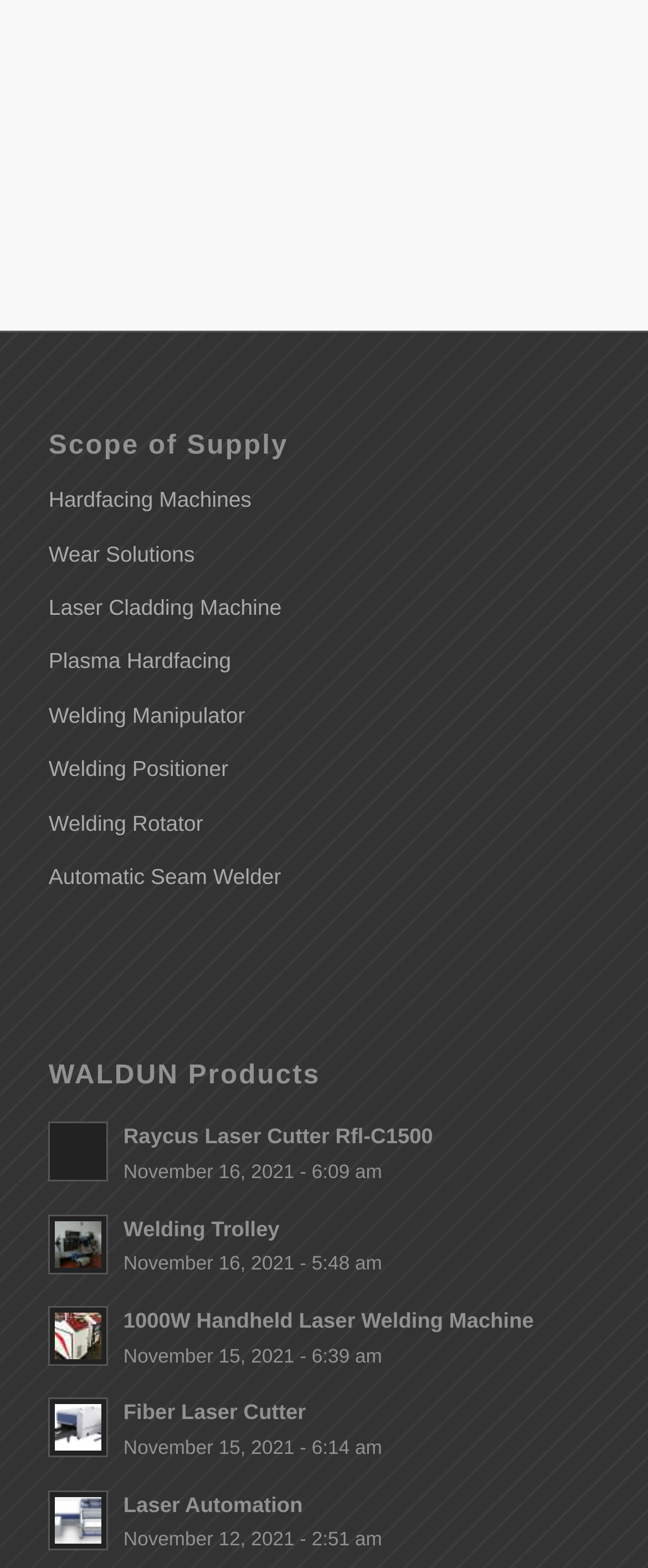Please identify the bounding box coordinates of where to click in order to follow the instruction: "Check Welding Trolley".

[0.075, 0.774, 0.167, 0.813]